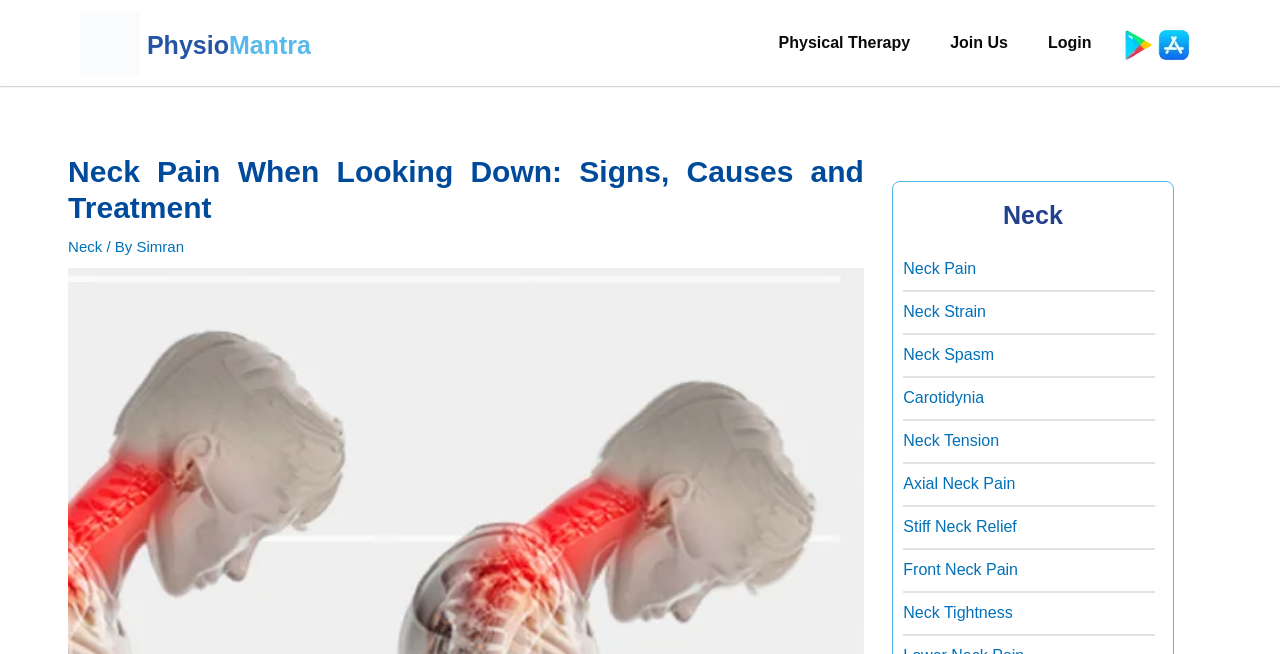Extract the bounding box coordinates for the UI element described as: "Axial Neck Pain".

[0.706, 0.726, 0.793, 0.752]